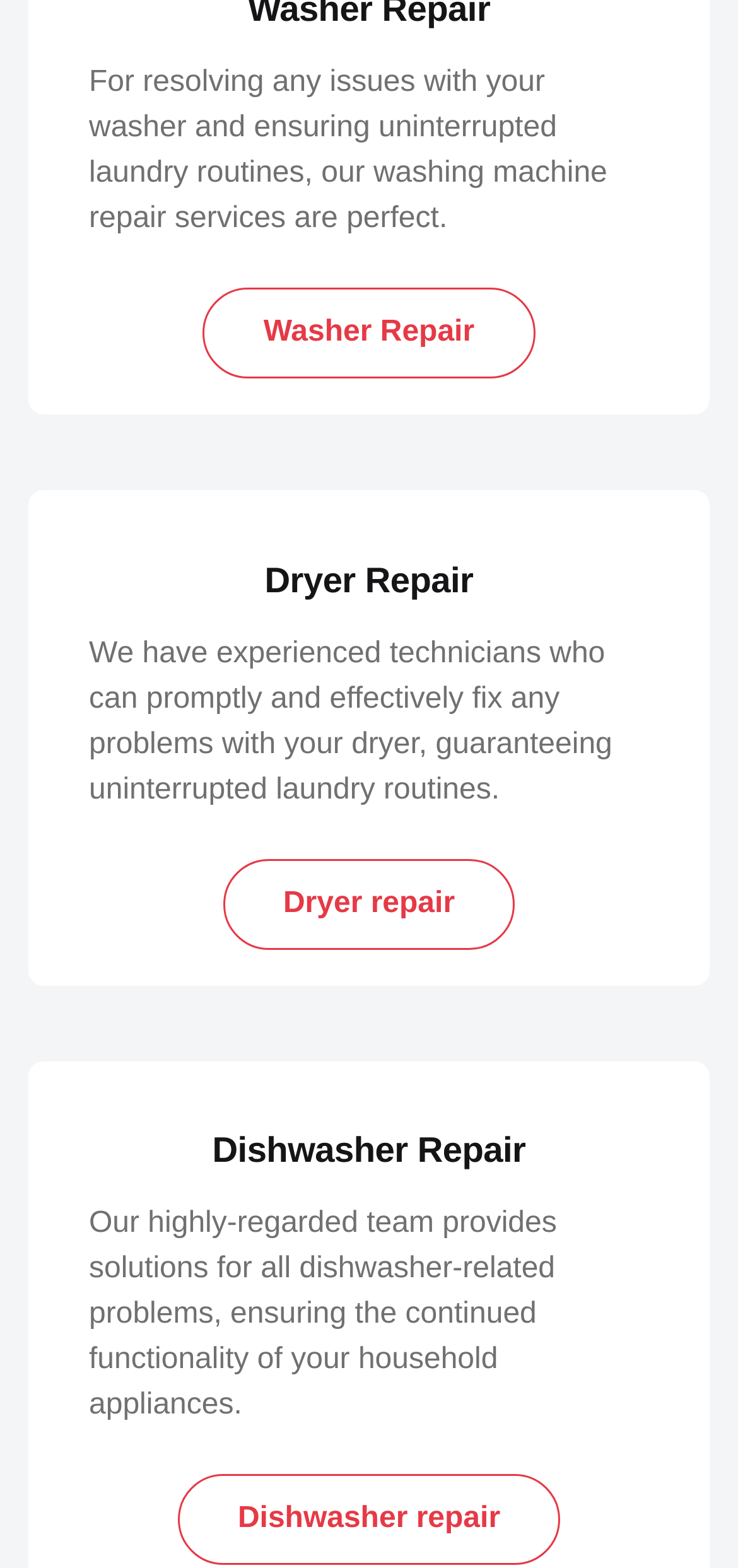Find the bounding box coordinates for the HTML element described as: "Washer Repair". The coordinates should consist of four float values between 0 and 1, i.e., [left, top, right, bottom].

[0.275, 0.184, 0.725, 0.242]